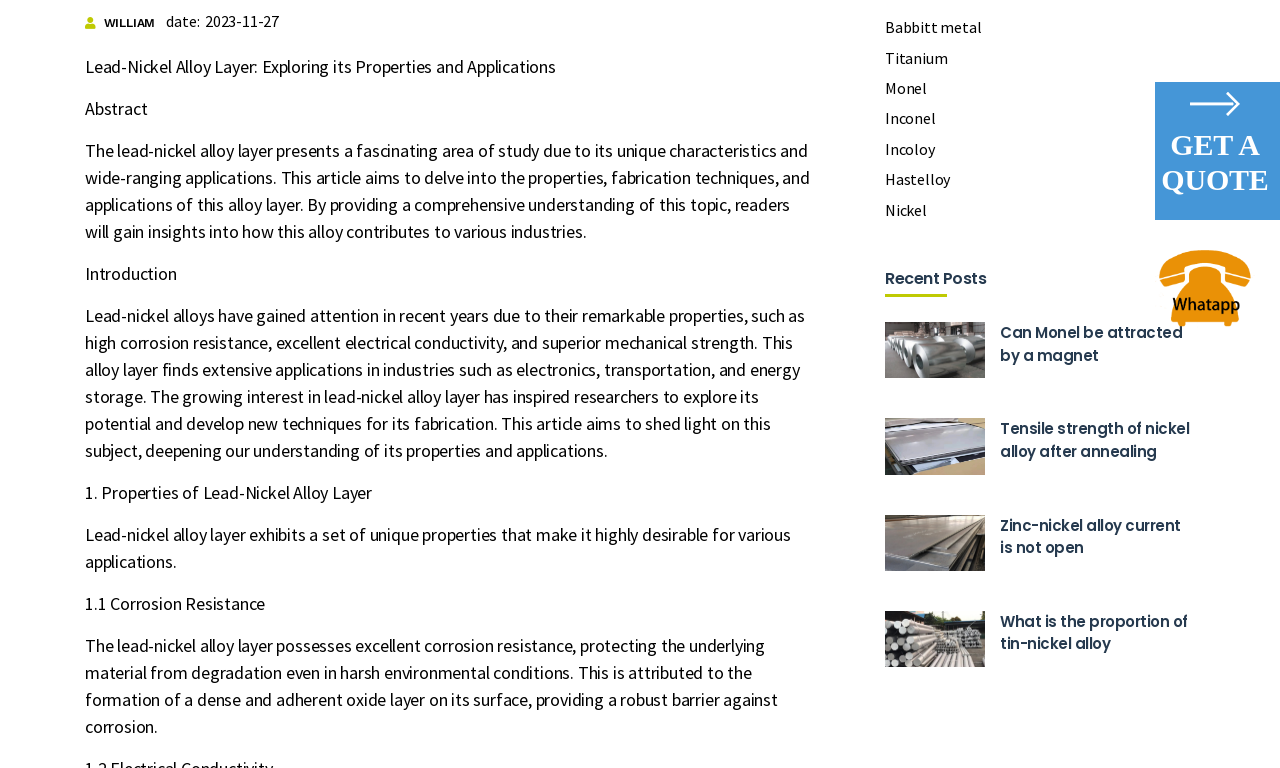Using the webpage screenshot, locate the HTML element that fits the following description and provide its bounding box: "Get a quote".

[0.902, 0.107, 0.996, 0.263]